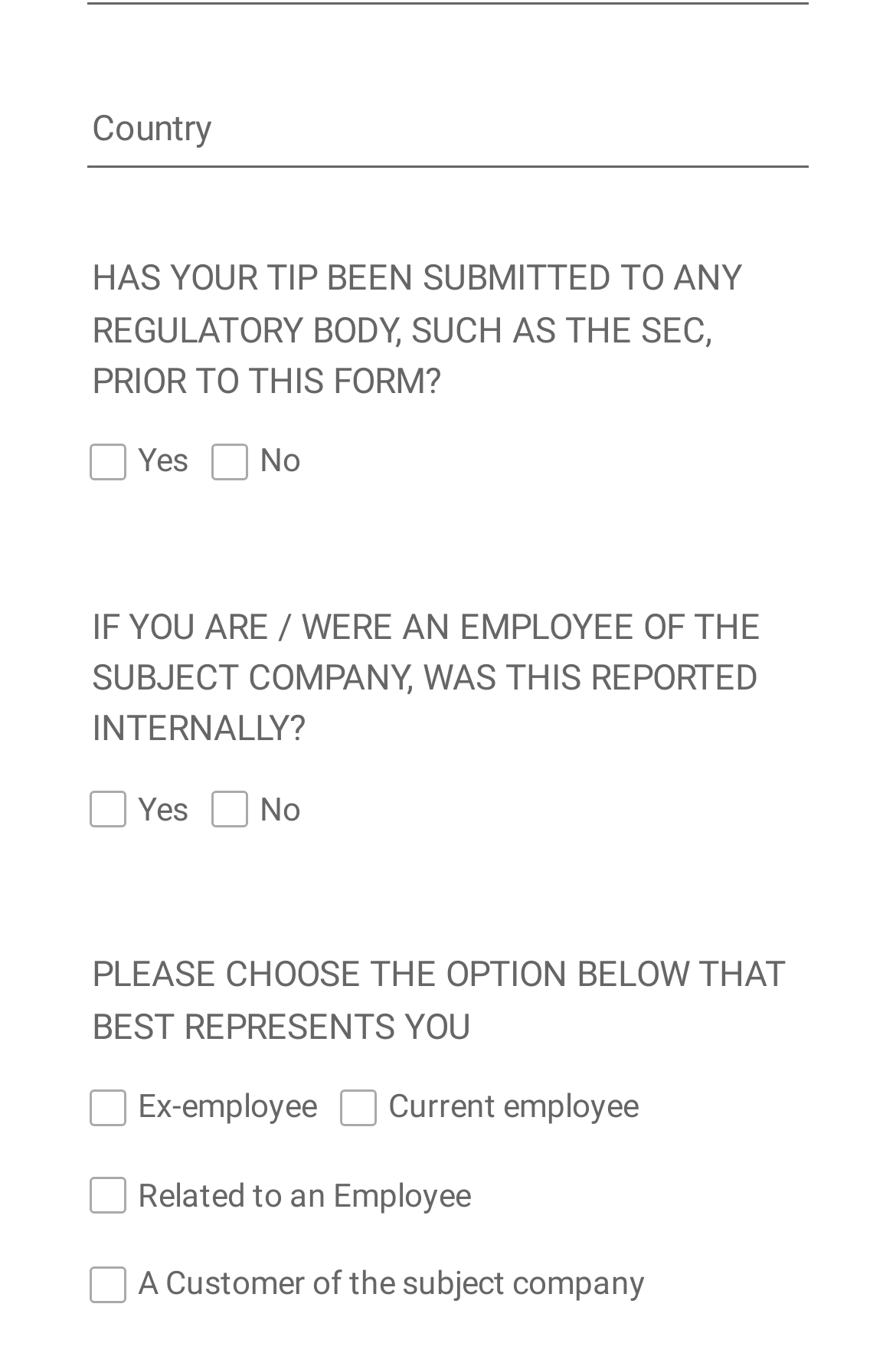Using the description: "parent_node: Ex-employee name="field19[]" value="Ex-employee"", determine the UI element's bounding box coordinates. Ensure the coordinates are in the format of four float numbers between 0 and 1, i.e., [left, top, right, bottom].

[0.1, 0.804, 0.141, 0.832]